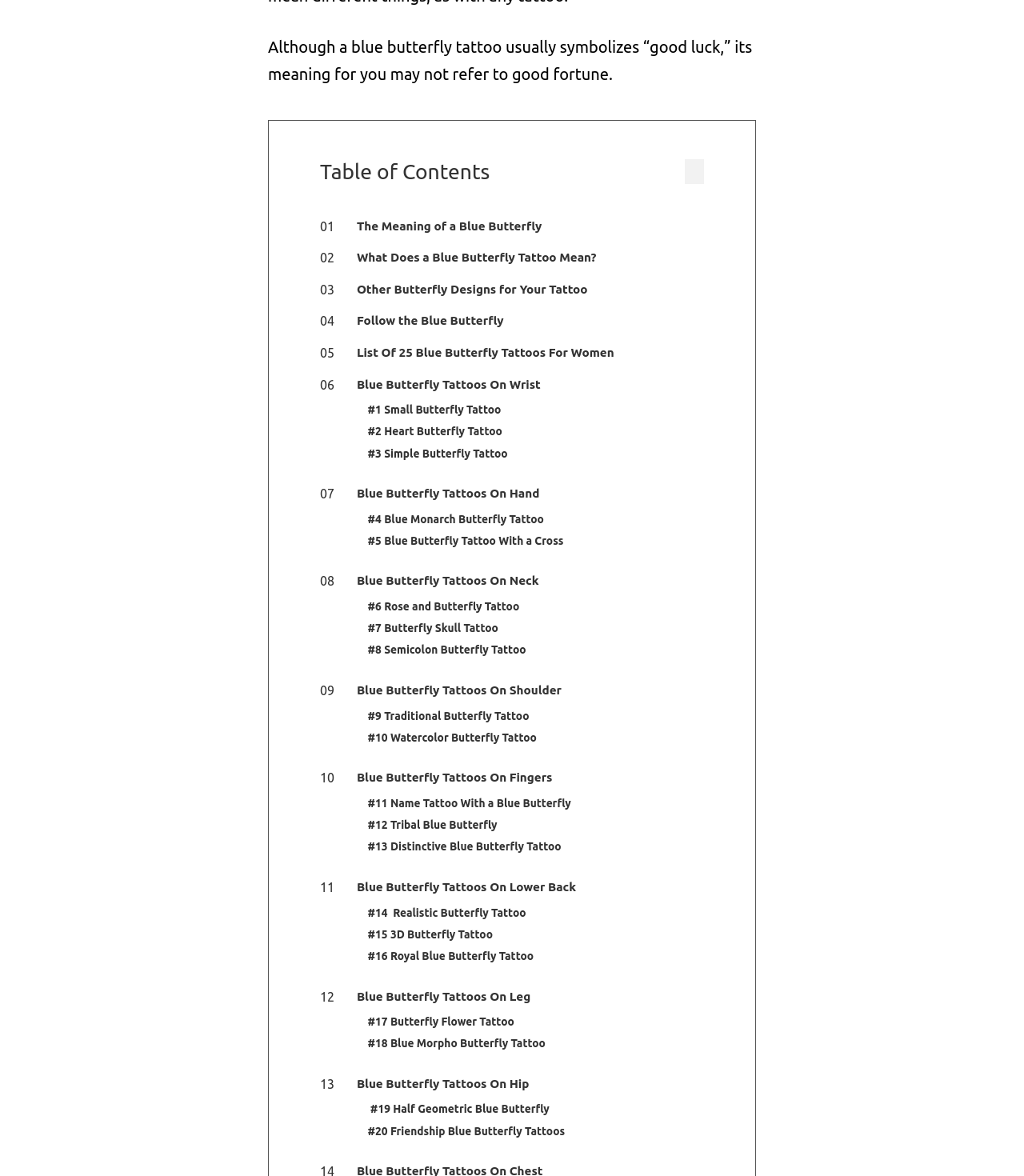From the webpage screenshot, predict the bounding box coordinates (top-left x, top-left y, bottom-right x, bottom-right y) for the UI element described here: #6 Rose and Butterfly Tattoo

[0.359, 0.509, 0.507, 0.523]